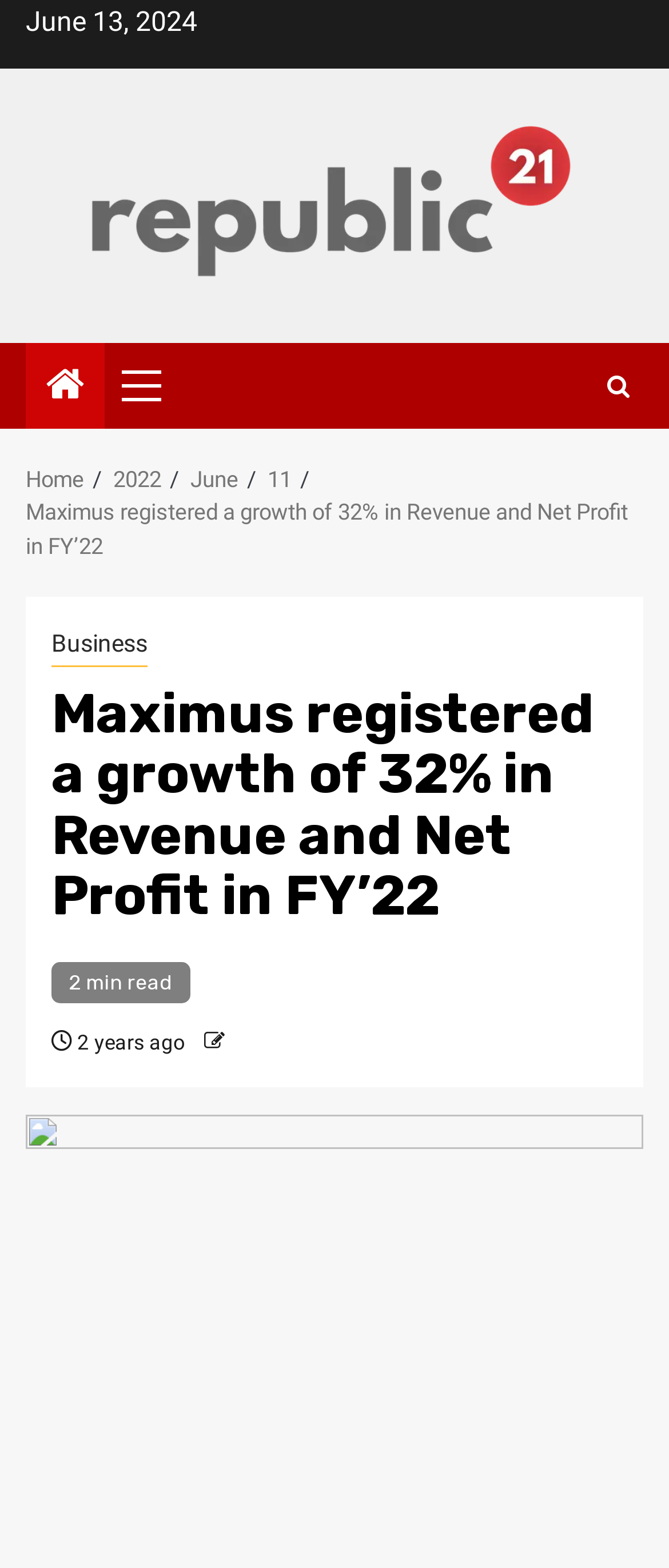What is the name of the website?
Based on the visual details in the image, please answer the question thoroughly.

I found the name of the website by looking at the top-left corner of the webpage, where it says 'Republic21' in a link element, accompanied by an image with the same name.